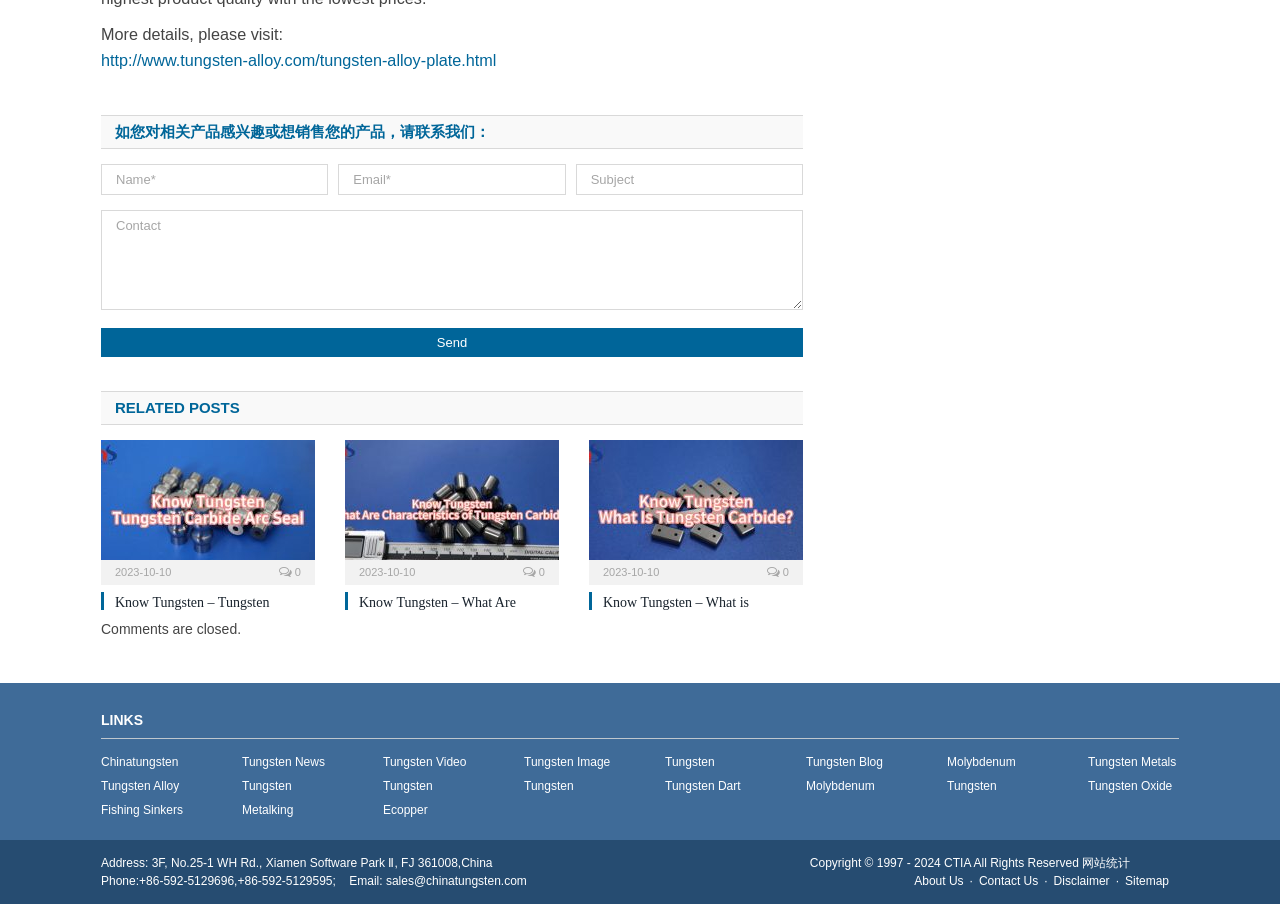Provide the bounding box coordinates for the UI element described in this sentence: "Sitemap". The coordinates should be four float values between 0 and 1, i.e., [left, top, right, bottom].

[0.879, 0.967, 0.913, 0.983]